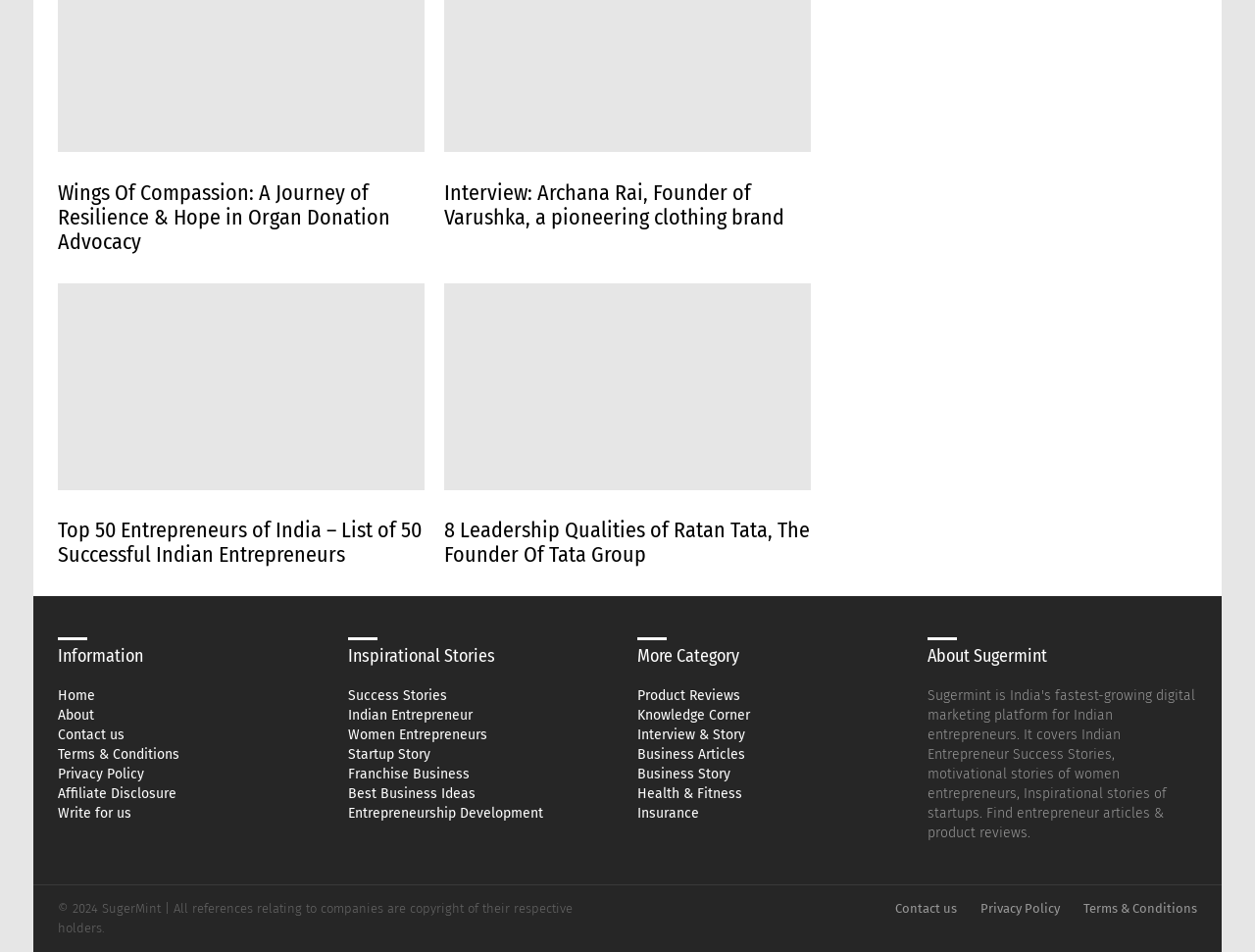Please determine the bounding box coordinates, formatted as (top-left x, top-left y, bottom-right x, bottom-right y), with all values as floating point numbers between 0 and 1. Identify the bounding box of the region described as: Contract

None